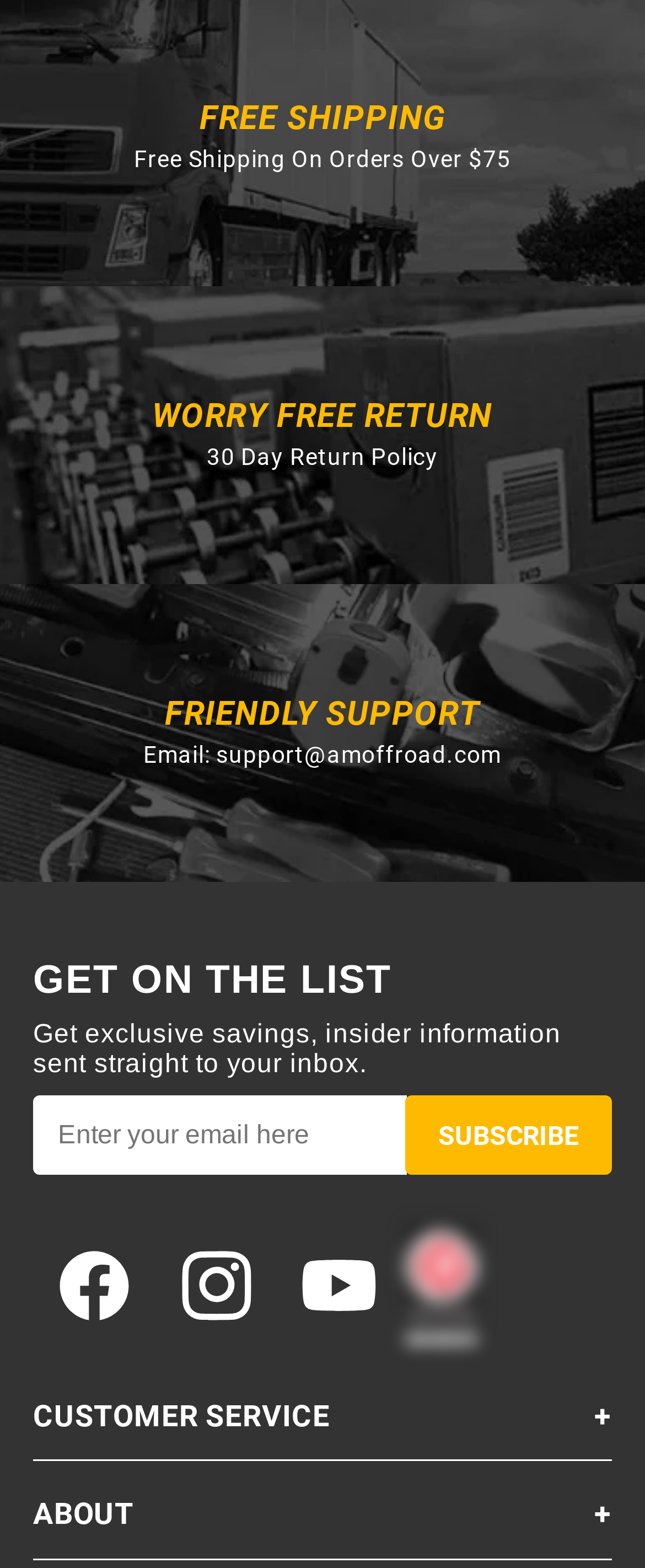Provide your answer in a single word or phrase: 
How many days do you have to return a product?

30